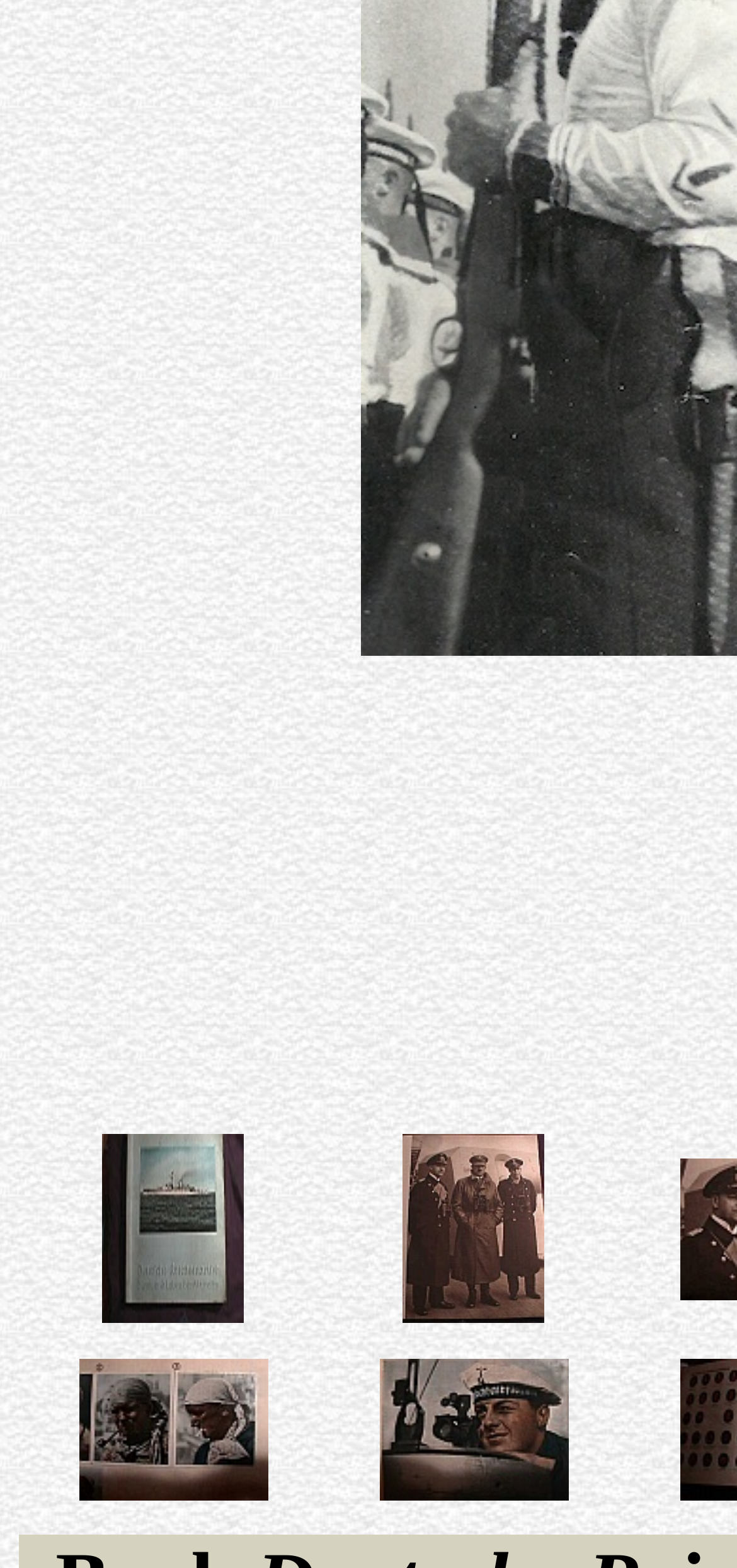What is the vertical position of the first Kriegsmarine link?
Craft a detailed and extensive response to the question.

By comparing the y1 and y2 coordinates of the first Kriegsmarine link, I found that its top edge is at 0.723 and its bottom edge is at 0.844. This indicates that the link is positioned above the middle of the webpage.